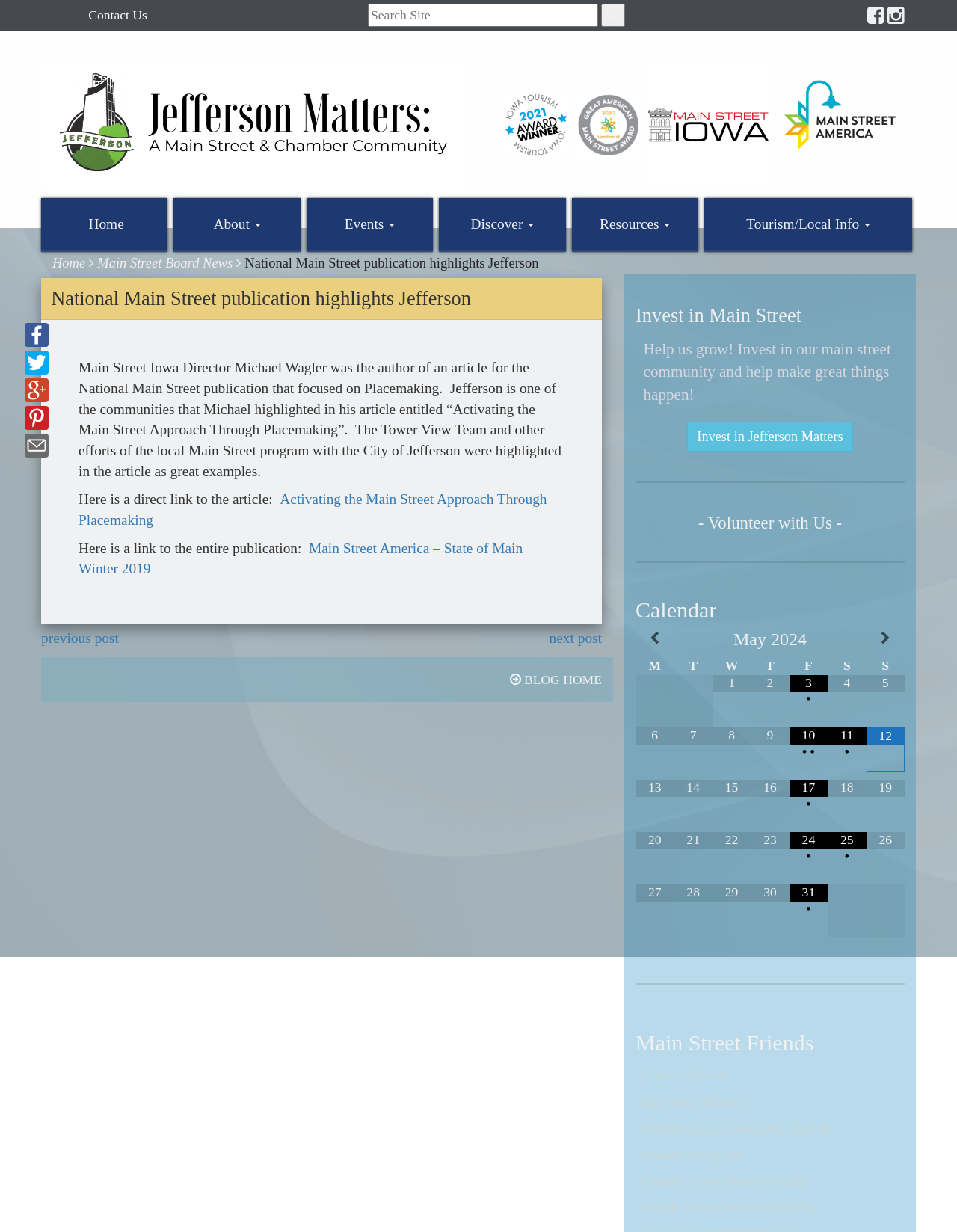Please find and report the primary heading text from the webpage.

National Main Street publication highlights Jefferson